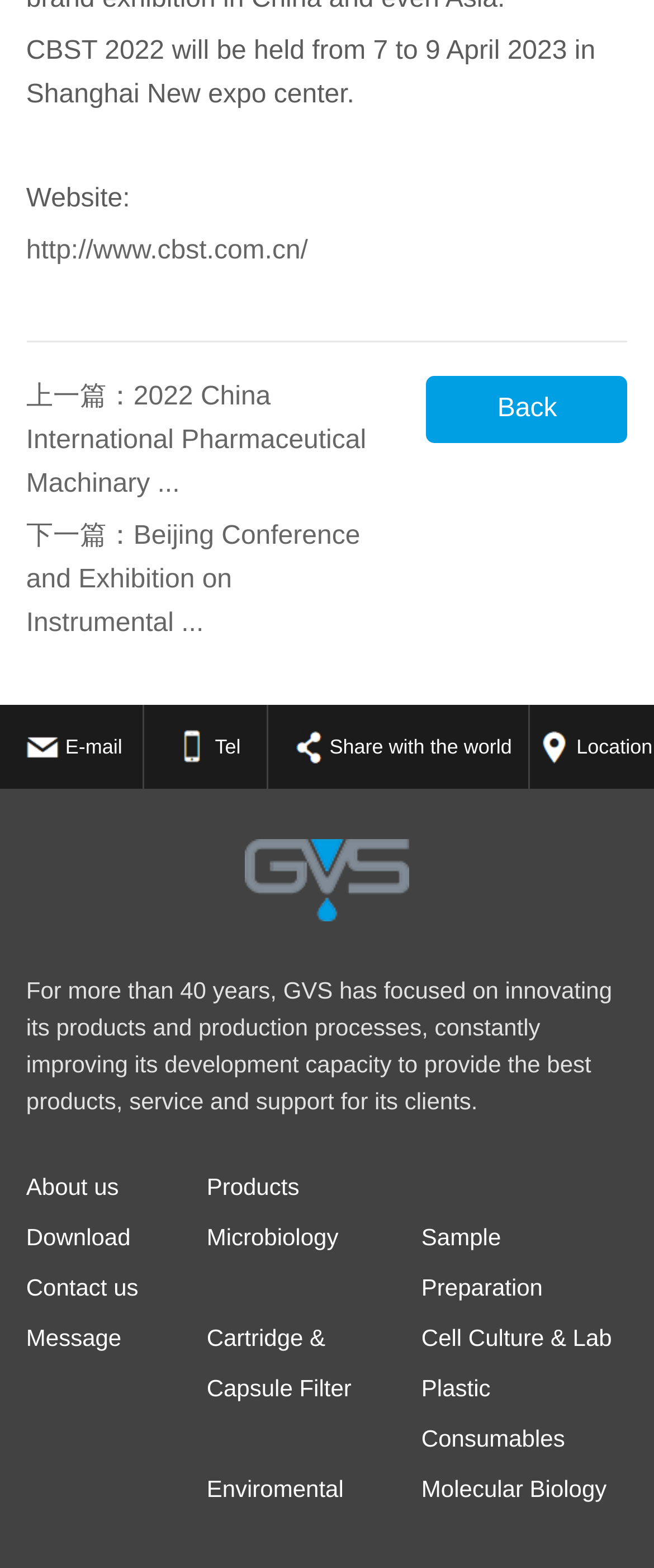Please find the bounding box coordinates for the clickable element needed to perform this instruction: "visit the website".

[0.04, 0.151, 0.471, 0.169]